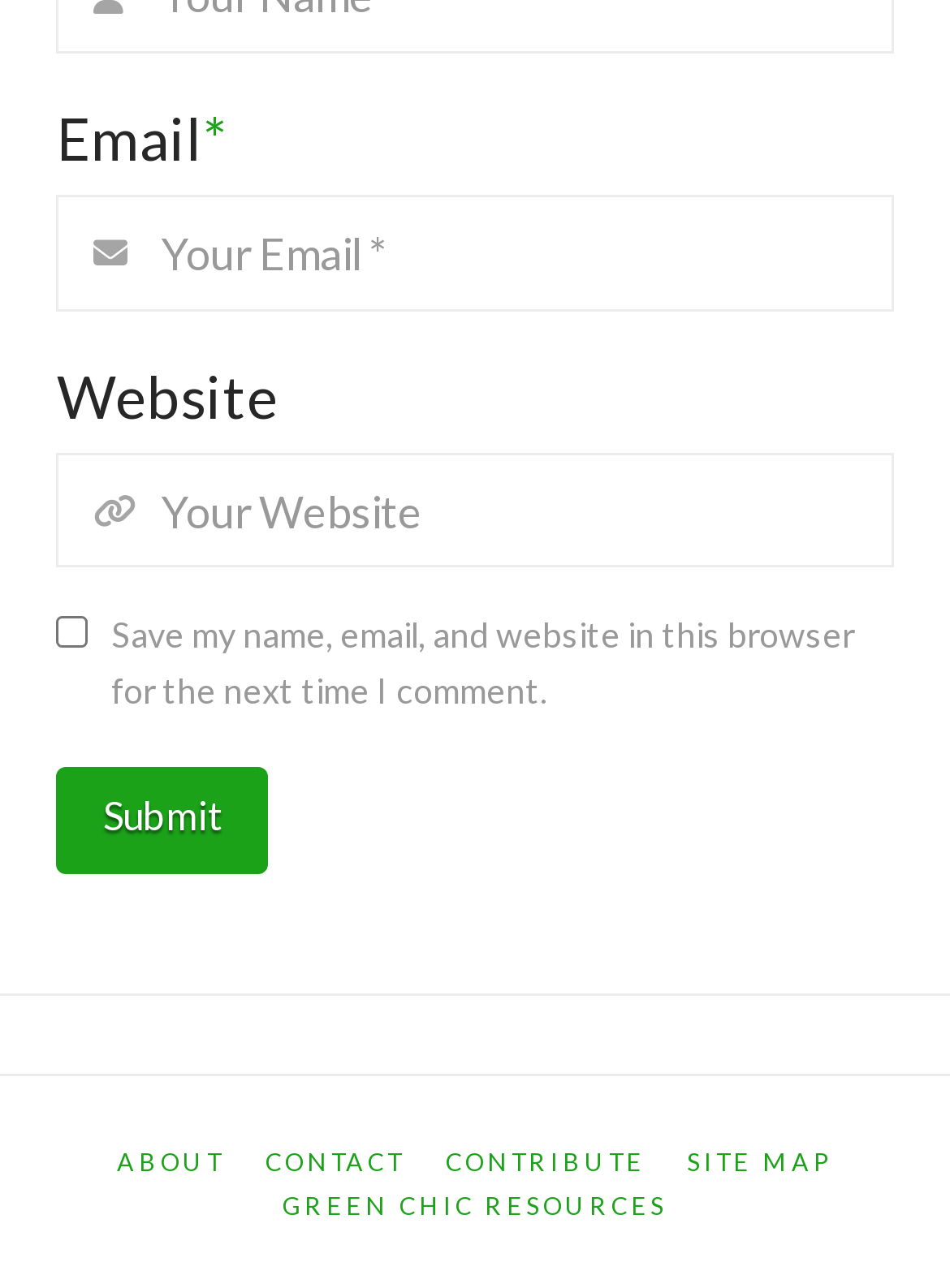What is the text of the submit button?
Answer the question with a single word or phrase, referring to the image.

Submit